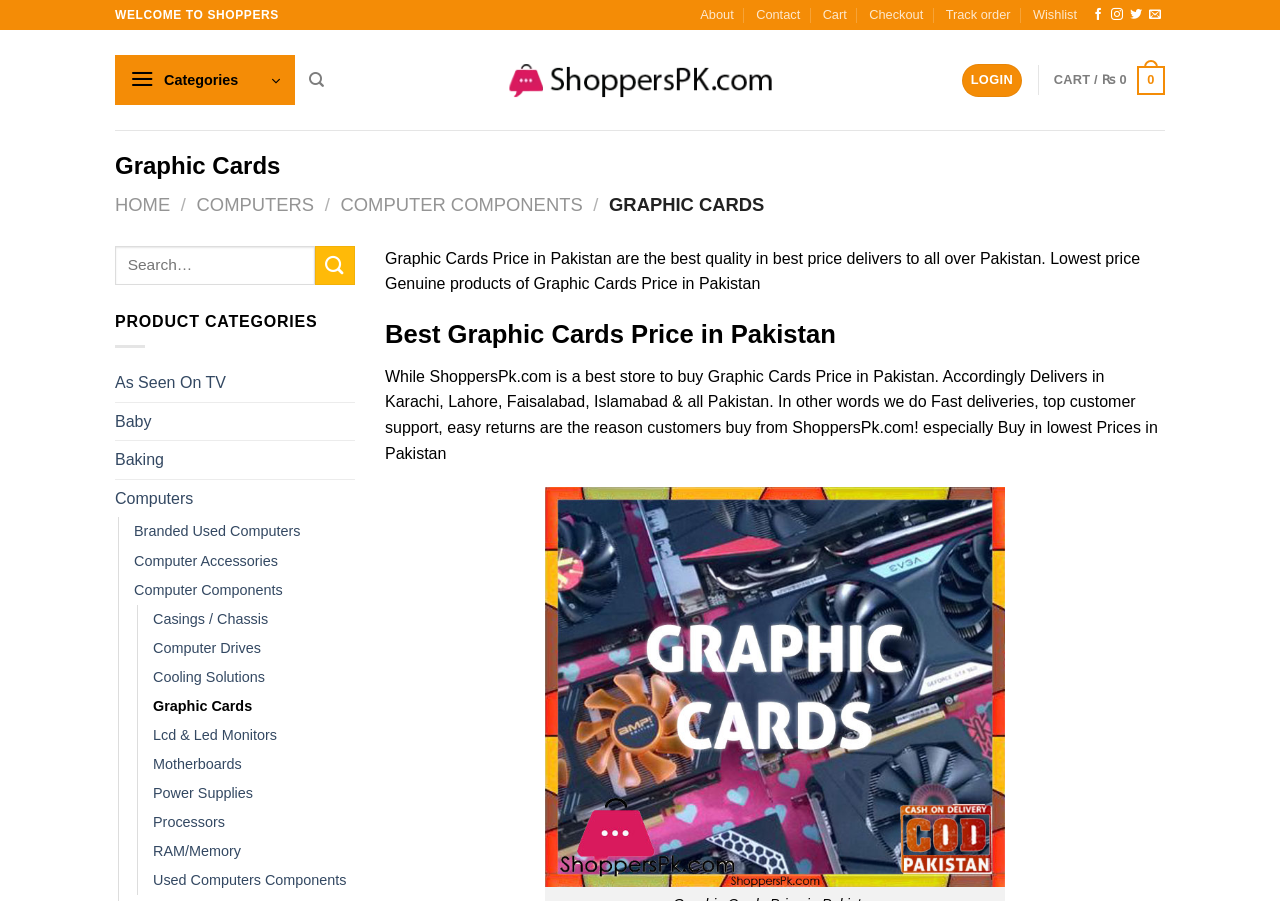Identify the bounding box coordinates of the clickable region to carry out the given instruction: "Click on the 'About' link".

[0.547, 0.0, 0.573, 0.034]